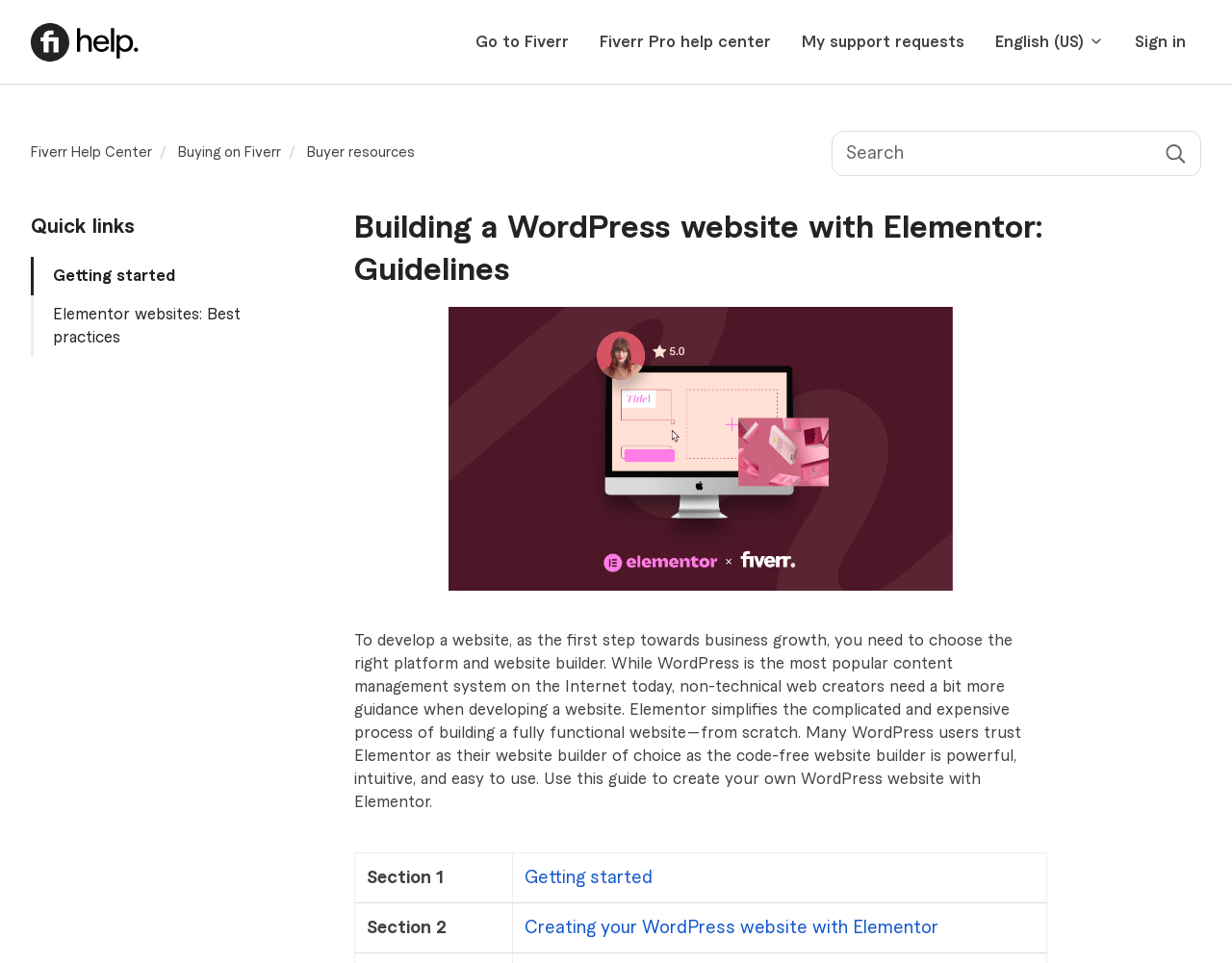Bounding box coordinates must be specified in the format (top-left x, top-left y, bottom-right x, bottom-right y). All values should be floating point numbers between 0 and 1. What are the bounding box coordinates of the UI element described as: parent_node: Go to Fiverr

[0.025, 0.024, 0.112, 0.064]